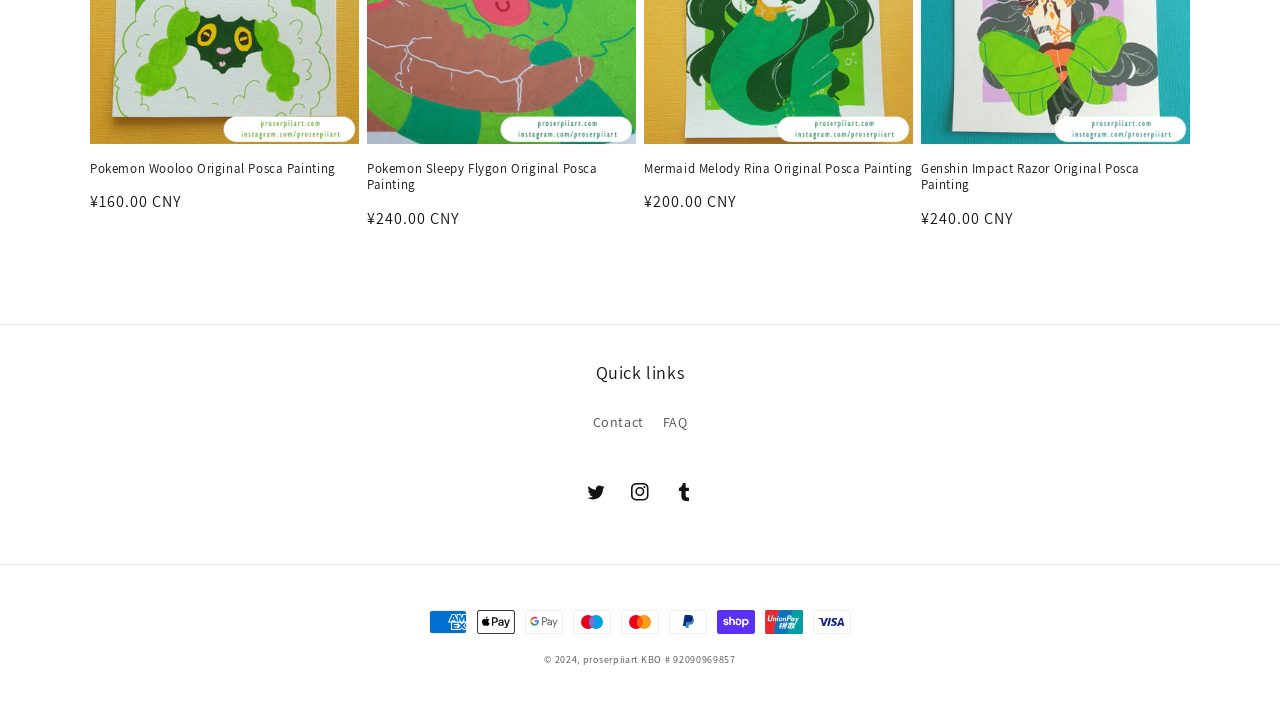Pinpoint the bounding box coordinates of the element that must be clicked to accomplish the following instruction: "Contact us". The coordinates should be in the format of four float numbers between 0 and 1, i.e., [left, top, right, bottom].

[0.463, 0.581, 0.503, 0.624]